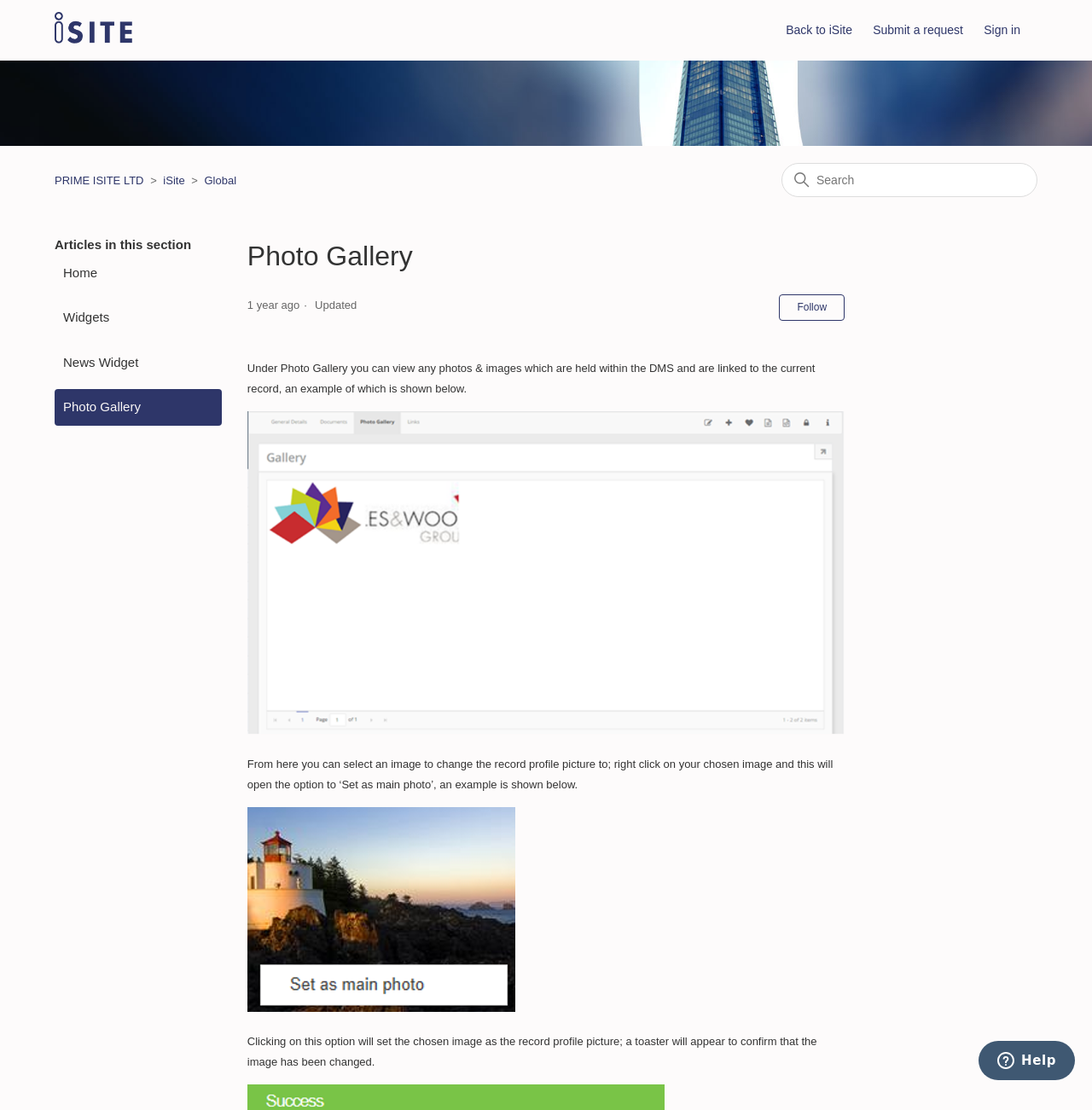Answer the question below in one word or phrase:
What happens when you click 'Set as main photo'?

A toaster will appear to confirm